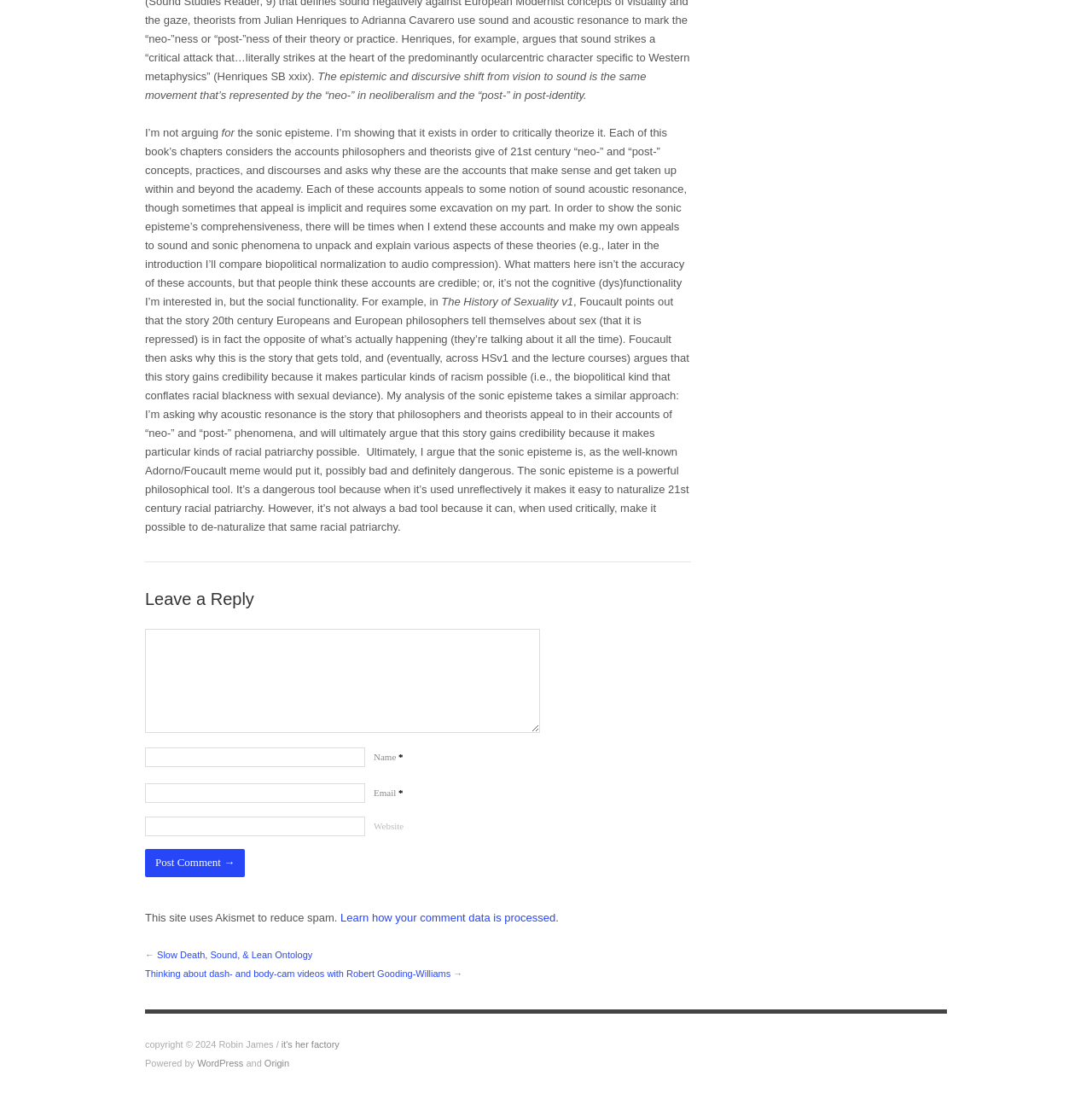Determine the bounding box coordinates of the element that should be clicked to execute the following command: "Post a comment".

[0.133, 0.773, 0.224, 0.798]